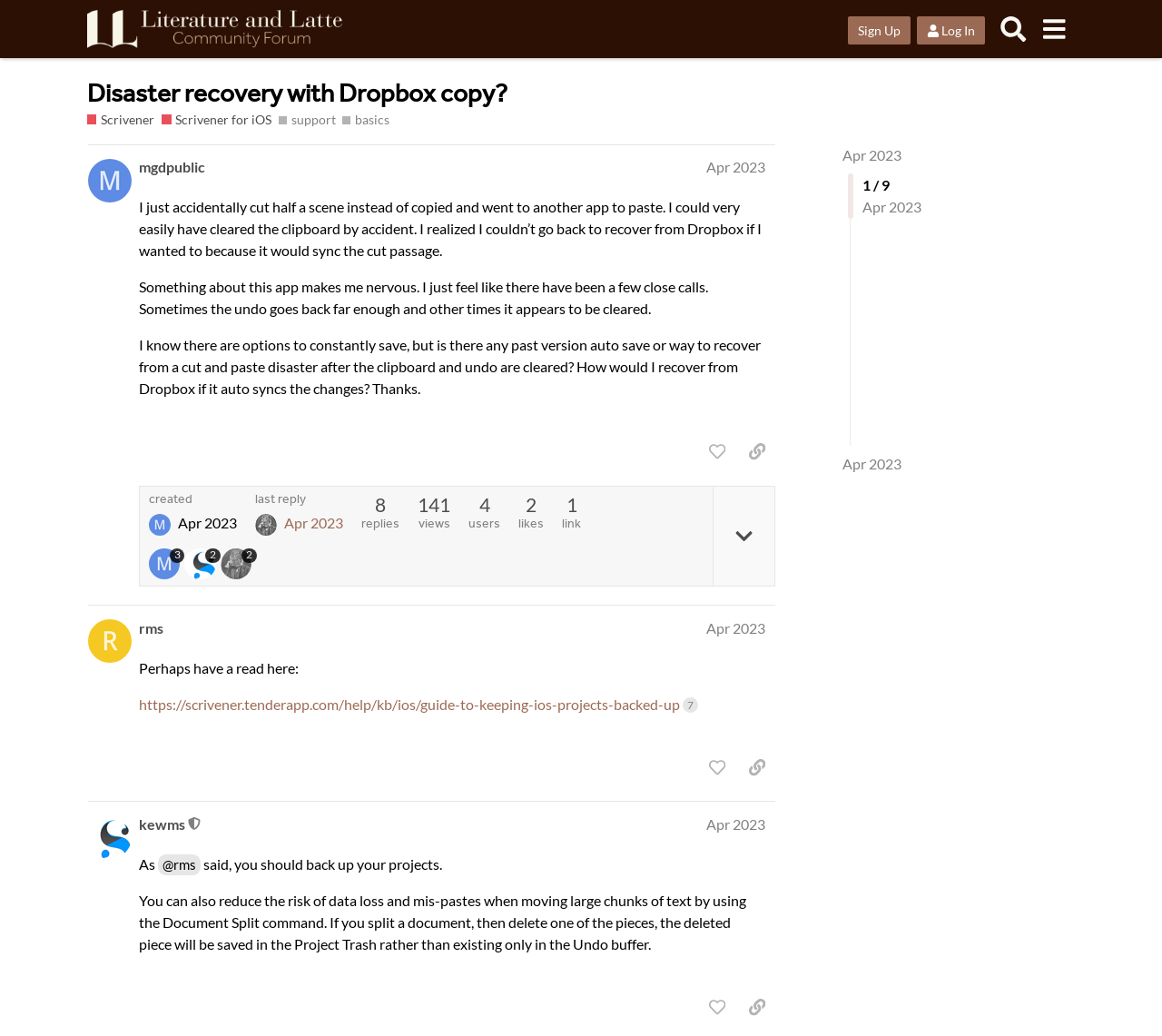Determine the bounding box coordinates of the clickable element to complete this instruction: "Click on the link 'Disaster recovery with Dropbox copy?'". Provide the coordinates in the format of four float numbers between 0 and 1, [left, top, right, bottom].

[0.075, 0.068, 0.436, 0.115]